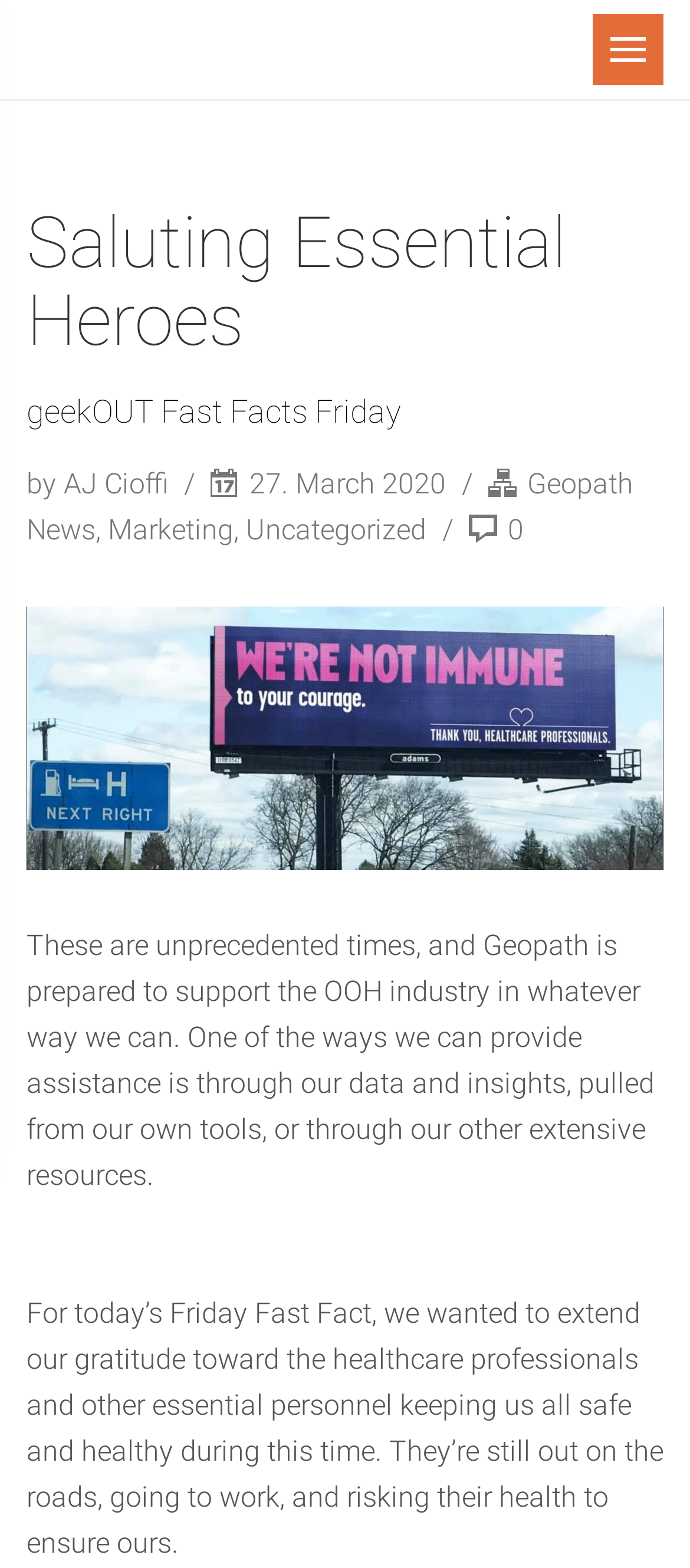Determine the main headline of the webpage and provide its text.

Saluting Essential Heroes
geekOUT Fast Facts Friday